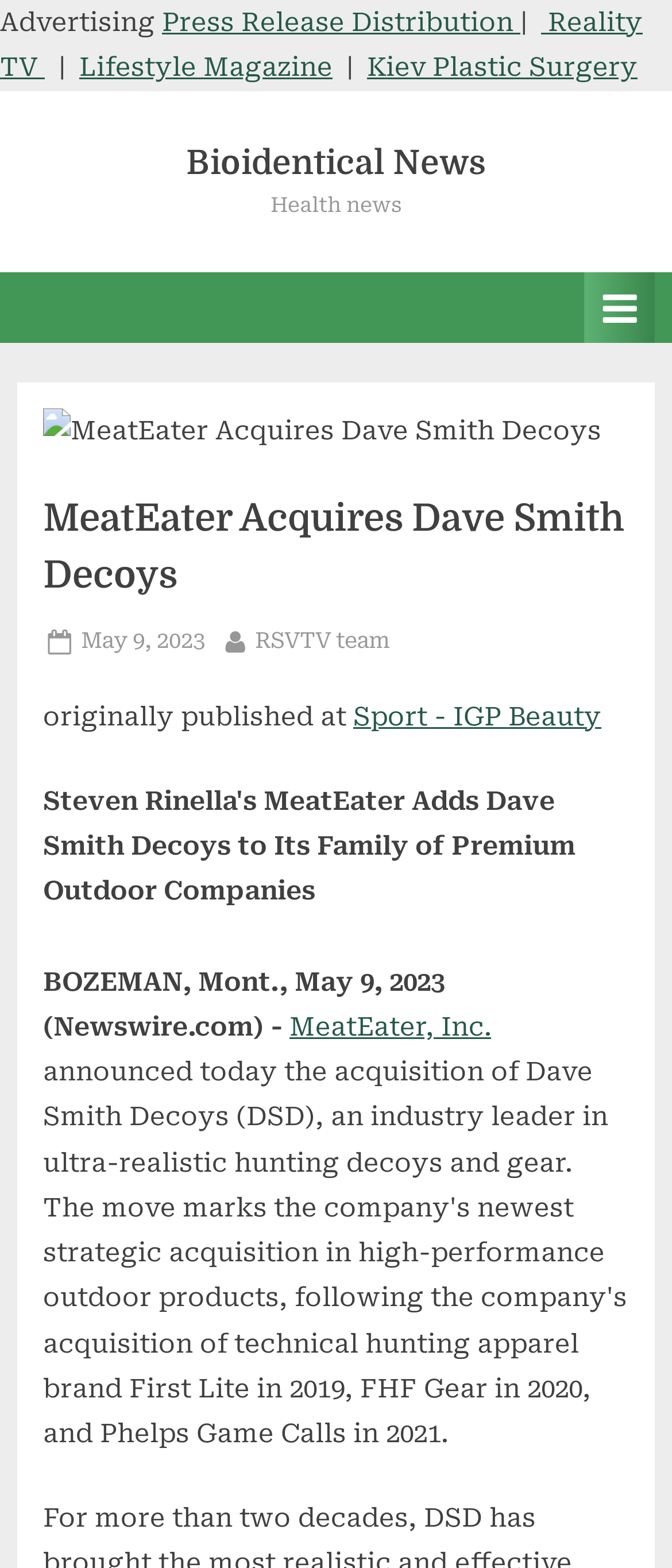What is the name of the company acquired by MeatEater?
Examine the webpage screenshot and provide an in-depth answer to the question.

By reading the main heading 'MeatEater Acquires Dave Smith Decoys' and the text 'BOZEMAN, Mont., May 9, 2023 (Newswire.com) - MeatEater, Inc. announced today the acquisition of Dave Smith', we can determine that the company acquired by MeatEater is Dave Smith Decoys.